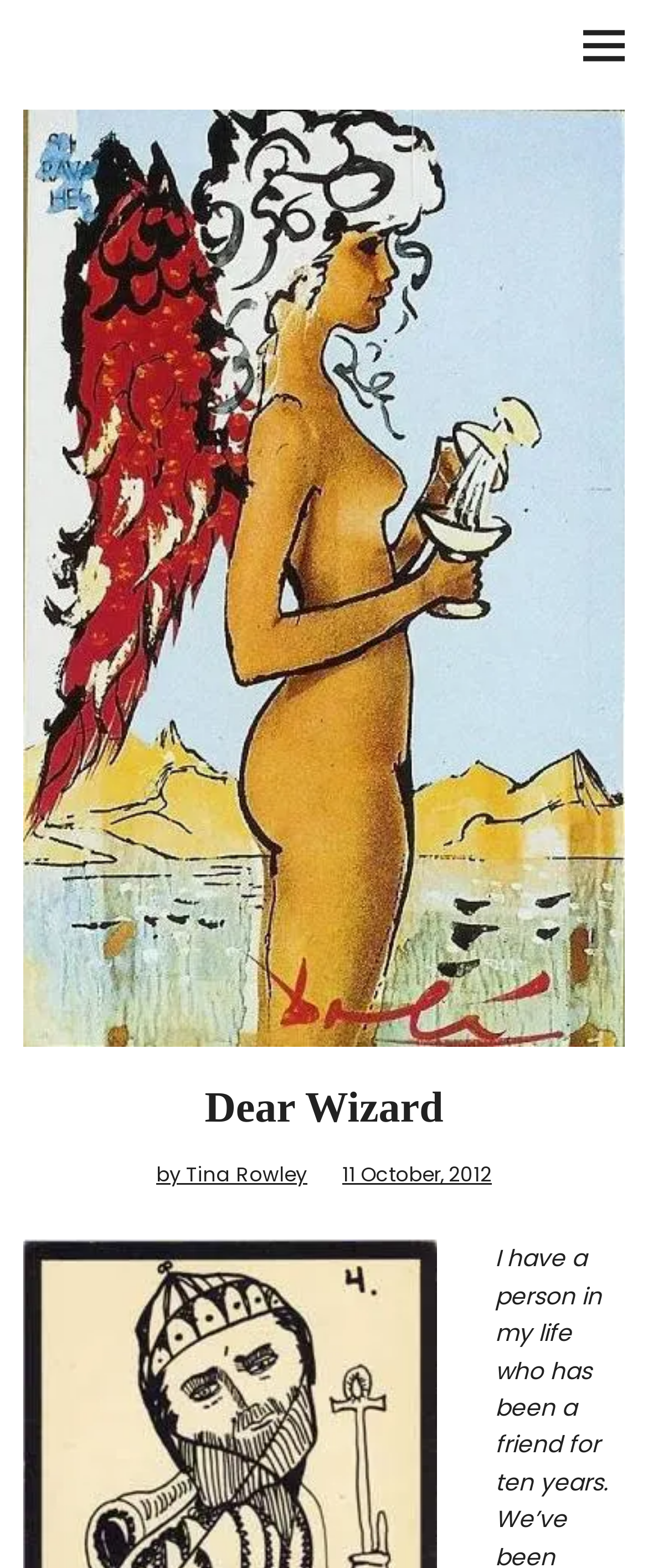Describe the webpage in detail, including text, images, and layout.

The webpage is titled "Dear Wizard – The Seattle Star" and features a prominent header with the title "Dear Wizard" at the top center of the page. Below the title, there are two links: "by Tina Rowley" and "11 October, 2012", positioned side by side.

At the top left of the page, there is a horizontal navigation menu with 7 links: "Comix", "Technology & Science", "Commons", "Politics", "Fiction", "Poetry", and "Membership", each stacked below the other. 

On the top right side of the page, there are three buttons: two with icons '\uf419' and '\uf406', and a link to "The Seattle Star". 

In the middle of the page, there is a search bar with a placeholder text "Search...". 

The overall content of the page appears to be related to a column or article titled "Dear Wizard" by Tina Rowley, with the page likely featuring the content of the article or column below the header section.